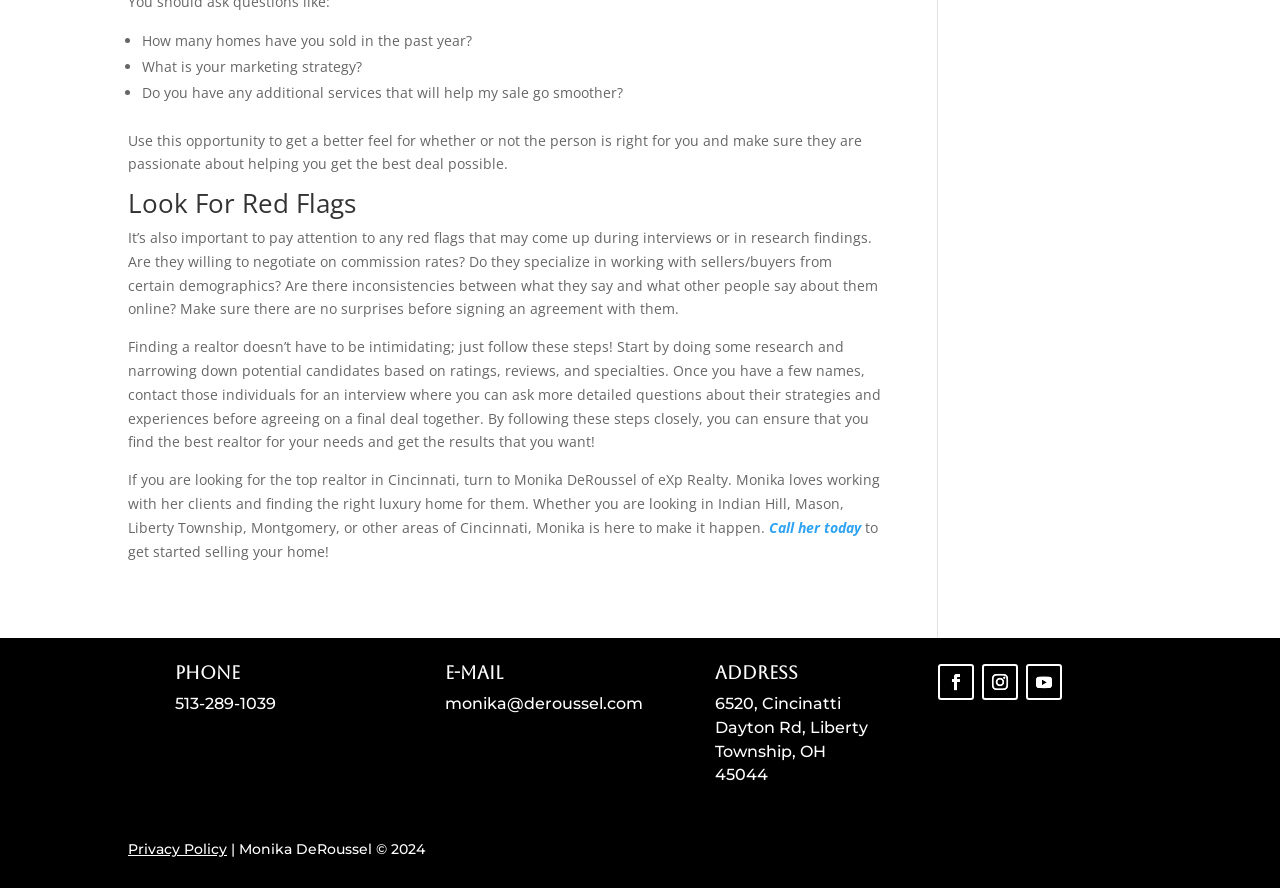Answer the following inquiry with a single word or phrase:
What is the recommended approach to finding a realtor?

Research and interview